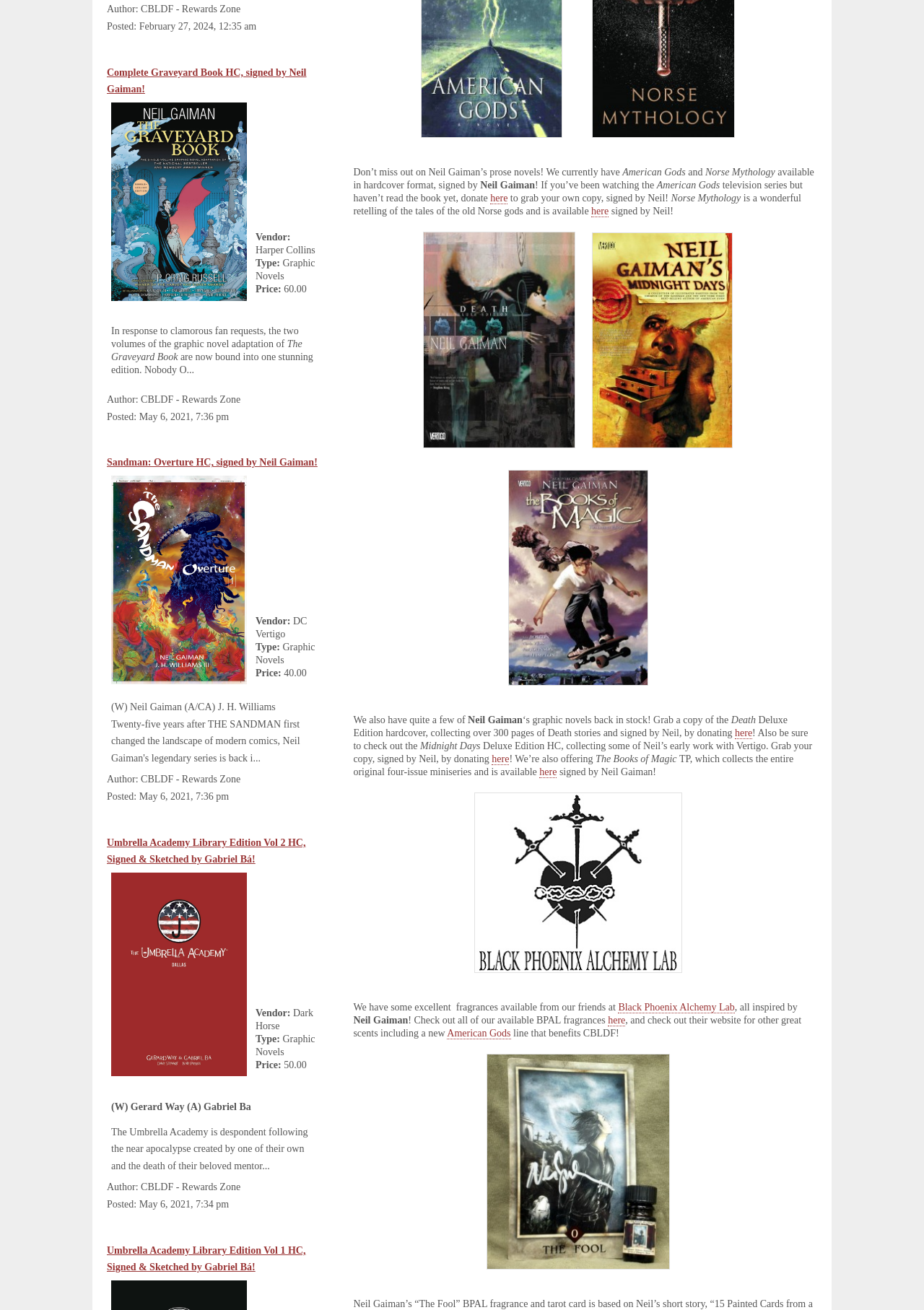What is the author of the book 'American Gods'?
Please provide a full and detailed response to the question.

I found the answer by looking at the text 'American Gods' and its surrounding context, which mentions 'Neil Gaiman's prose novels' and 'signed by Neil Gaiman', indicating that Neil Gaiman is the author of the book 'American Gods'.